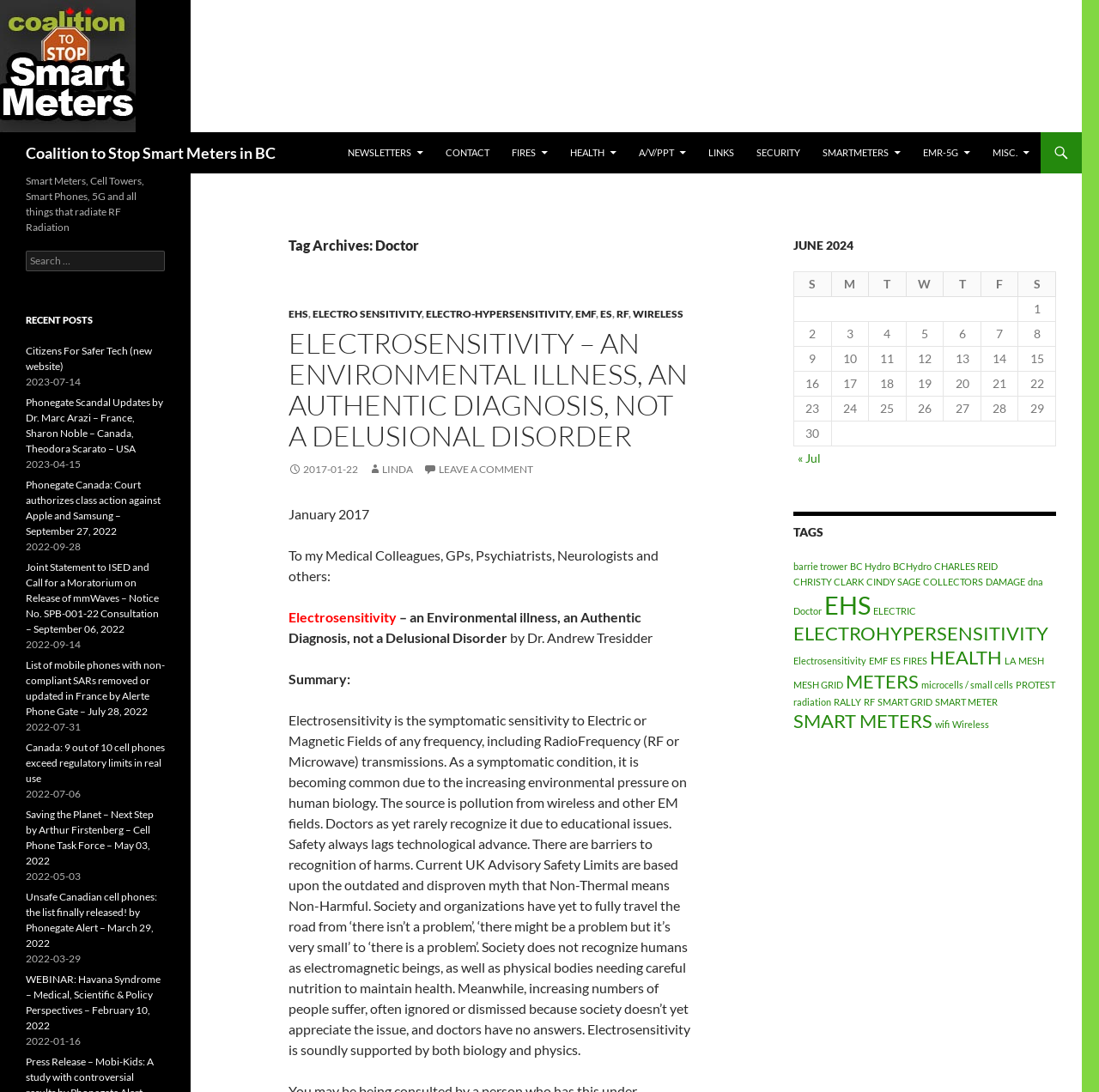Respond to the question below with a single word or phrase: What is the purpose of the table in the webpage?

To display a calendar